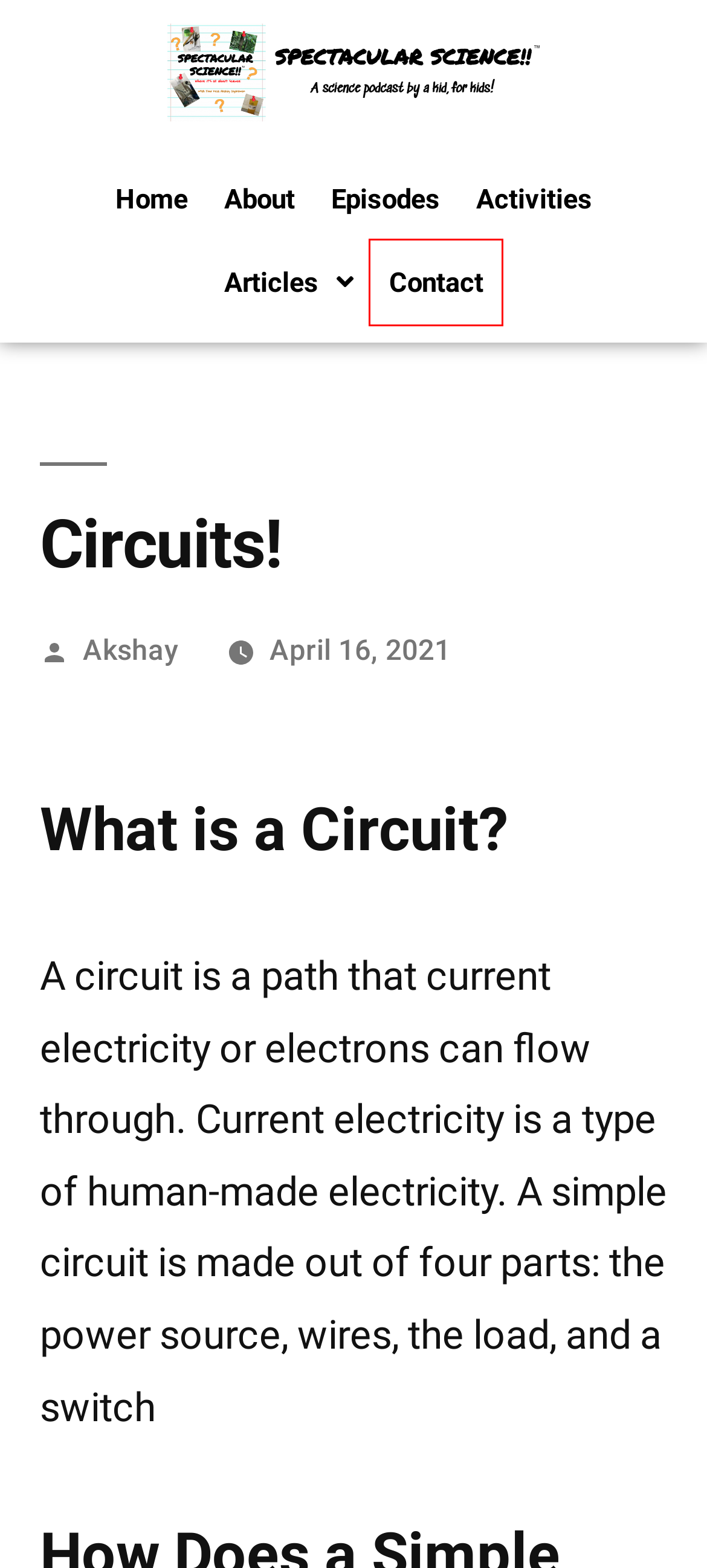You are given a screenshot depicting a webpage with a red bounding box around a UI element. Select the description that best corresponds to the new webpage after clicking the selected element. Here are the choices:
A. Akshay Jayaraman, Host of the Spectacular Science Podcast
B. Episodes - Spectacular Science
C. Contact Spectacular Science - Spectacular Science
D. Blog - Spectacular Science
E. The Solid State of Matter! - Spectacular Science
F. Activities - Spectacular Science
G. About - Spectacular Science
H. Spectacular Science - Where it's all about Science

C